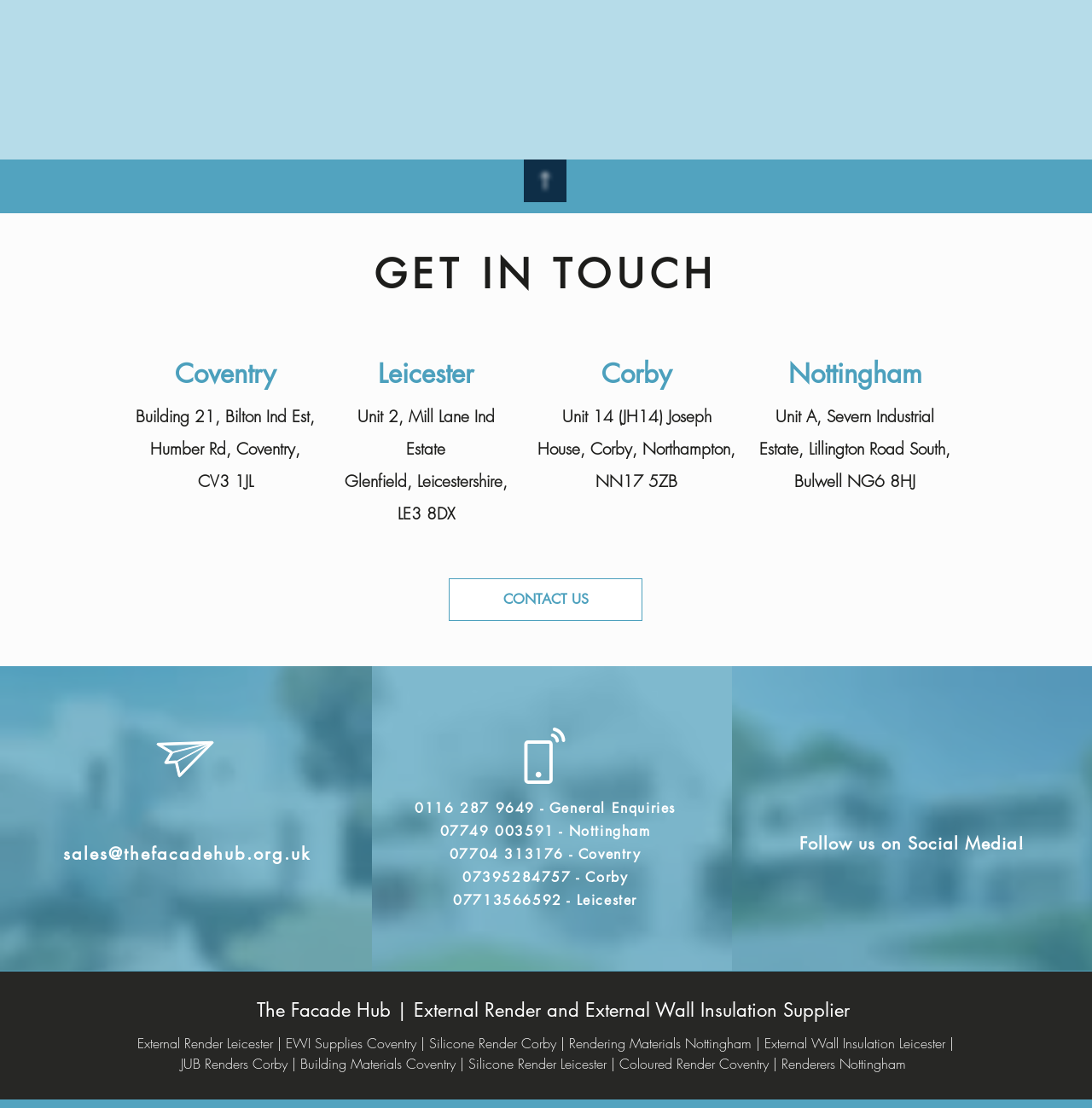What social media platforms does the company have?
Give a single word or phrase answer based on the content of the image.

Facebook, Instagram, Linkedin